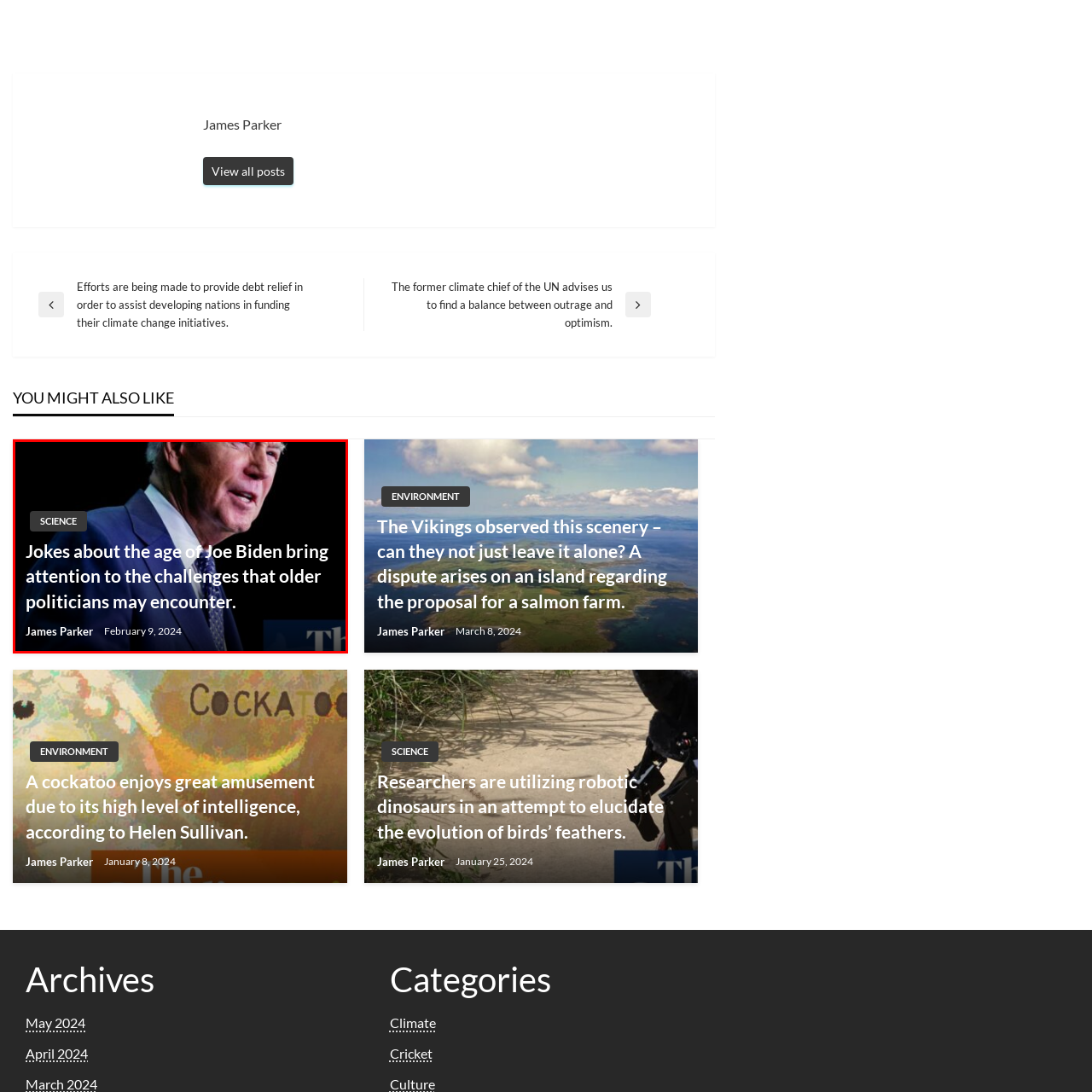What is the title of the article accompanying the image?
Please analyze the segment of the image inside the red bounding box and respond with a single word or phrase.

Jokes about the age of Joe Biden bring attention to the challenges that older politicians may encounter